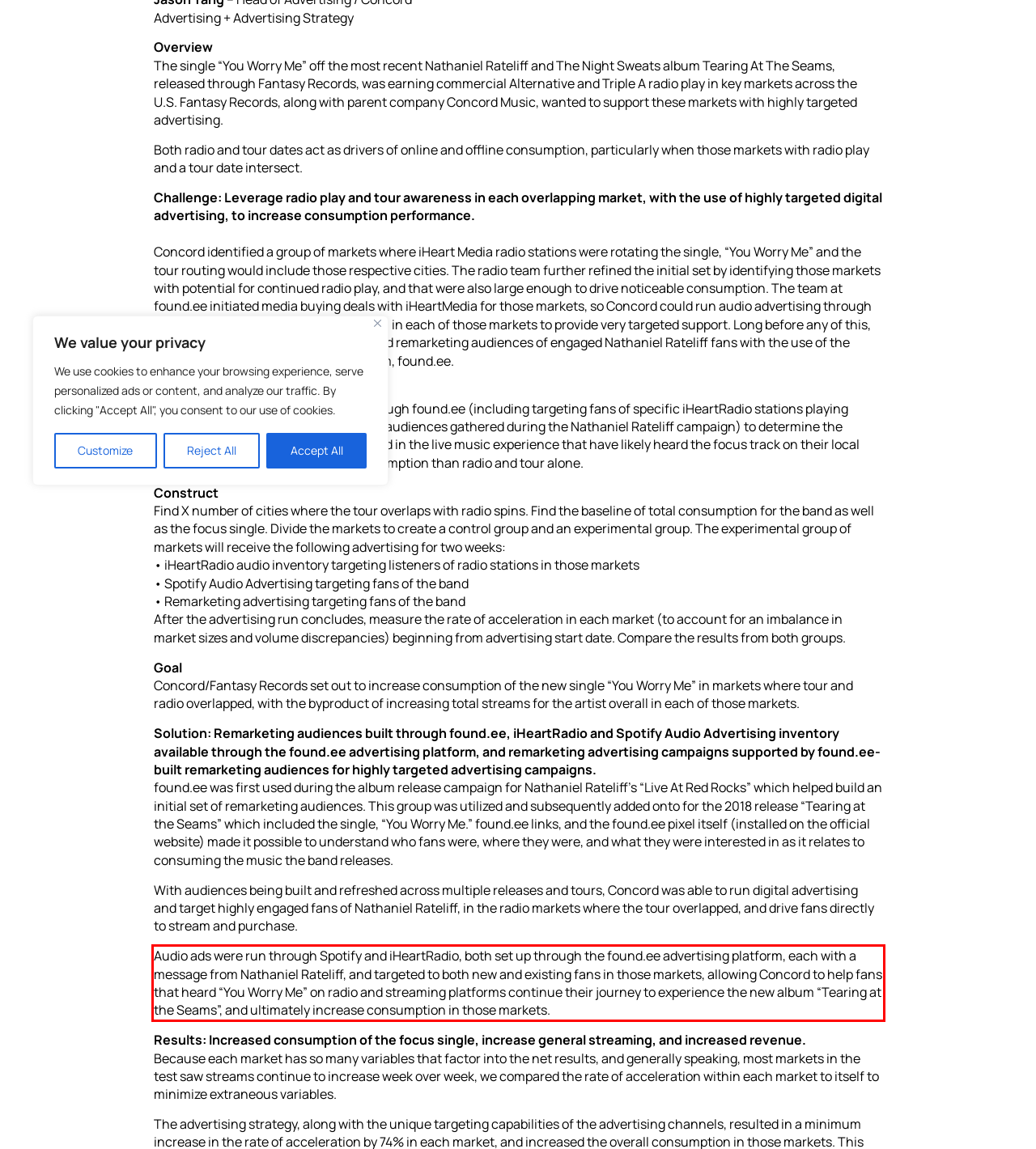Look at the provided screenshot of the webpage and perform OCR on the text within the red bounding box.

Audio ads were run through Spotify and iHeartRadio, both set up through the found.ee advertising platform, each with a message from Nathaniel Rateliff, and targeted to both new and existing fans in those markets, allowing Concord to help fans that heard “You Worry Me” on radio and streaming platforms continue their journey to experience the new album “Tearing at the Seams”, and ultimately increase consumption in those markets.